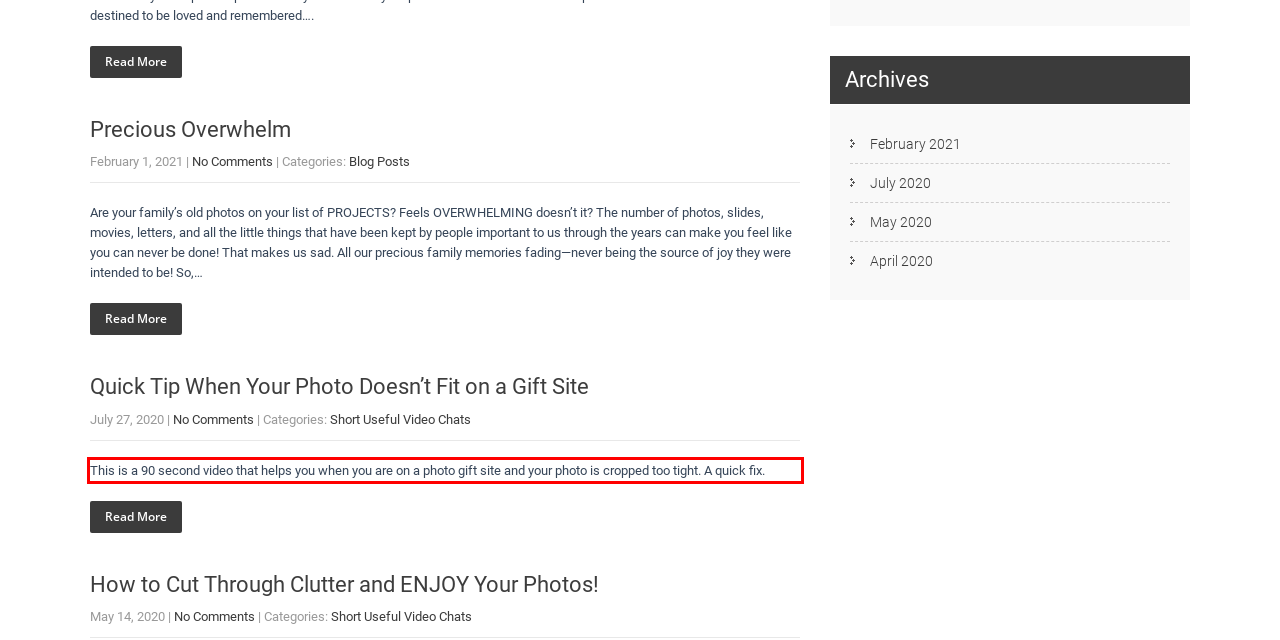Given a webpage screenshot with a red bounding box, perform OCR to read and deliver the text enclosed by the red bounding box.

This is a 90 second video that helps you when you are on a photo gift site and your photo is cropped too tight. A quick fix.